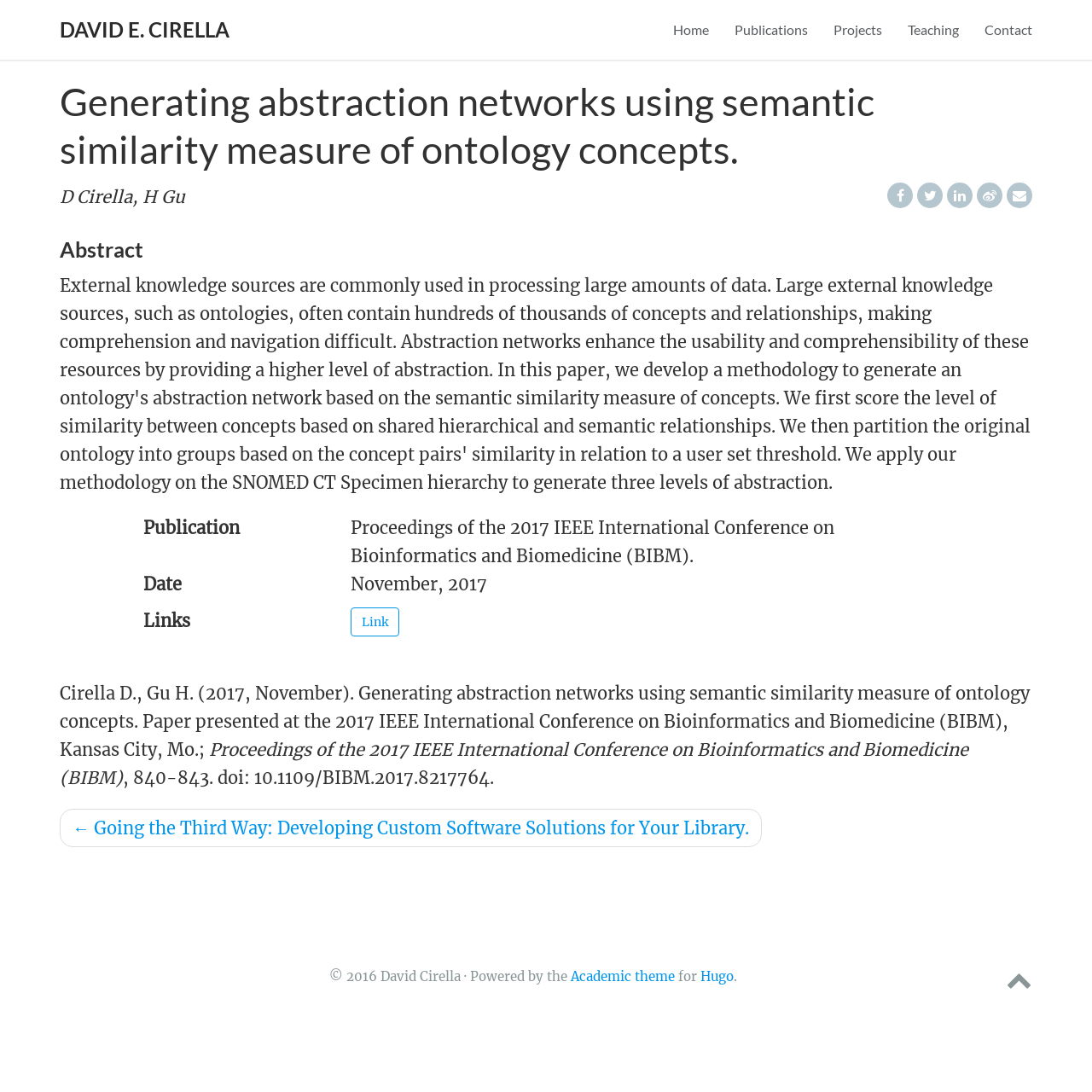Please use the details from the image to answer the following question comprehensively:
What is the date of the publication?

I found the date of the publication by looking at the static text element that says 'Date' and then finding the corresponding date value, which is 'November, 2017'.